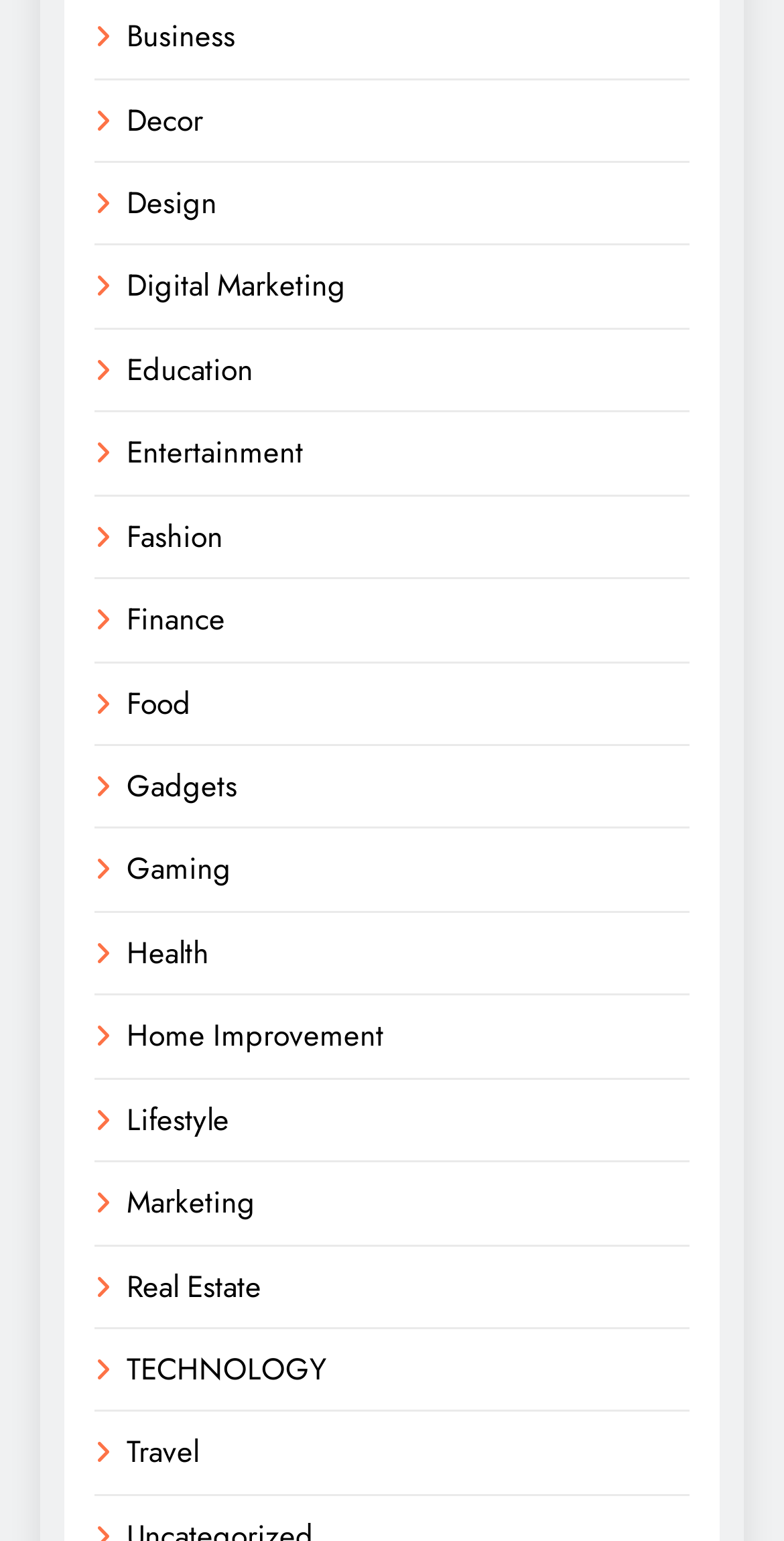Determine the bounding box coordinates of the region I should click to achieve the following instruction: "Explore Digital Marketing". Ensure the bounding box coordinates are four float numbers between 0 and 1, i.e., [left, top, right, bottom].

[0.162, 0.172, 0.441, 0.2]